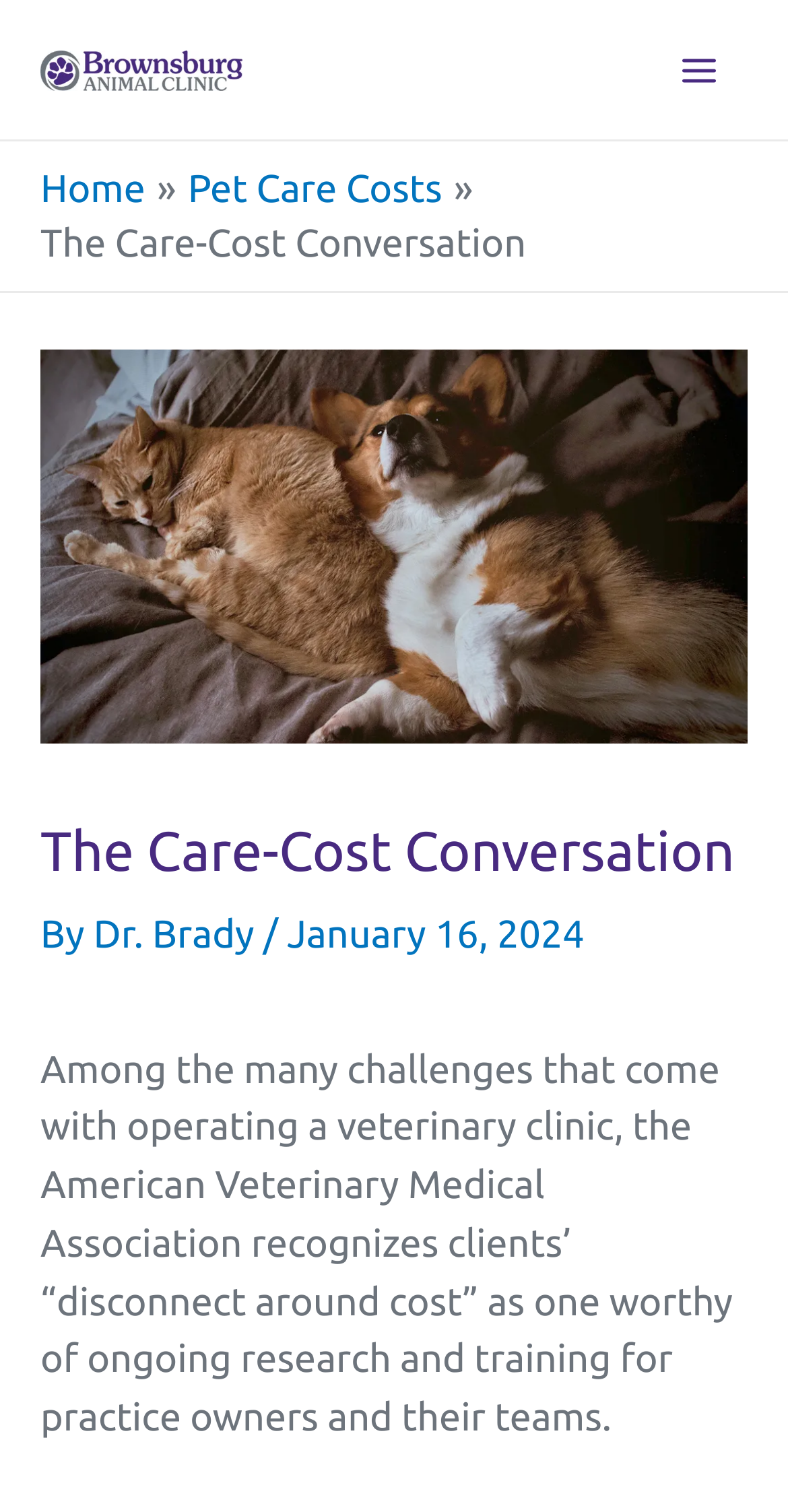Produce an extensive caption that describes everything on the webpage.

The webpage is about the "Care-Cost Conversation" at Brownsburg Animal Clinic. At the top left corner, there is a logo of the clinic, accompanied by a main menu button at the top right corner. Below the logo, there is a navigation section with breadcrumbs, featuring links to "Home" and "Pet Care Costs".

The main content of the webpage is divided into two sections. The top section features a header with an image of a cat and dog lying next to each other on a bed, taking up most of the width. Below the image, there is a heading that reads "The Care-Cost Conversation". The author of the article, Dr. Brady, is credited, along with the date of publication, January 16, 2024.

The main article text is located below the header, spanning almost the entire width of the page. The text discusses the challenges of operating a veterinary clinic, specifically the "disconnect around cost" recognized by the American Veterinary Medical Association, and the need for ongoing research and training for practice owners and their teams.